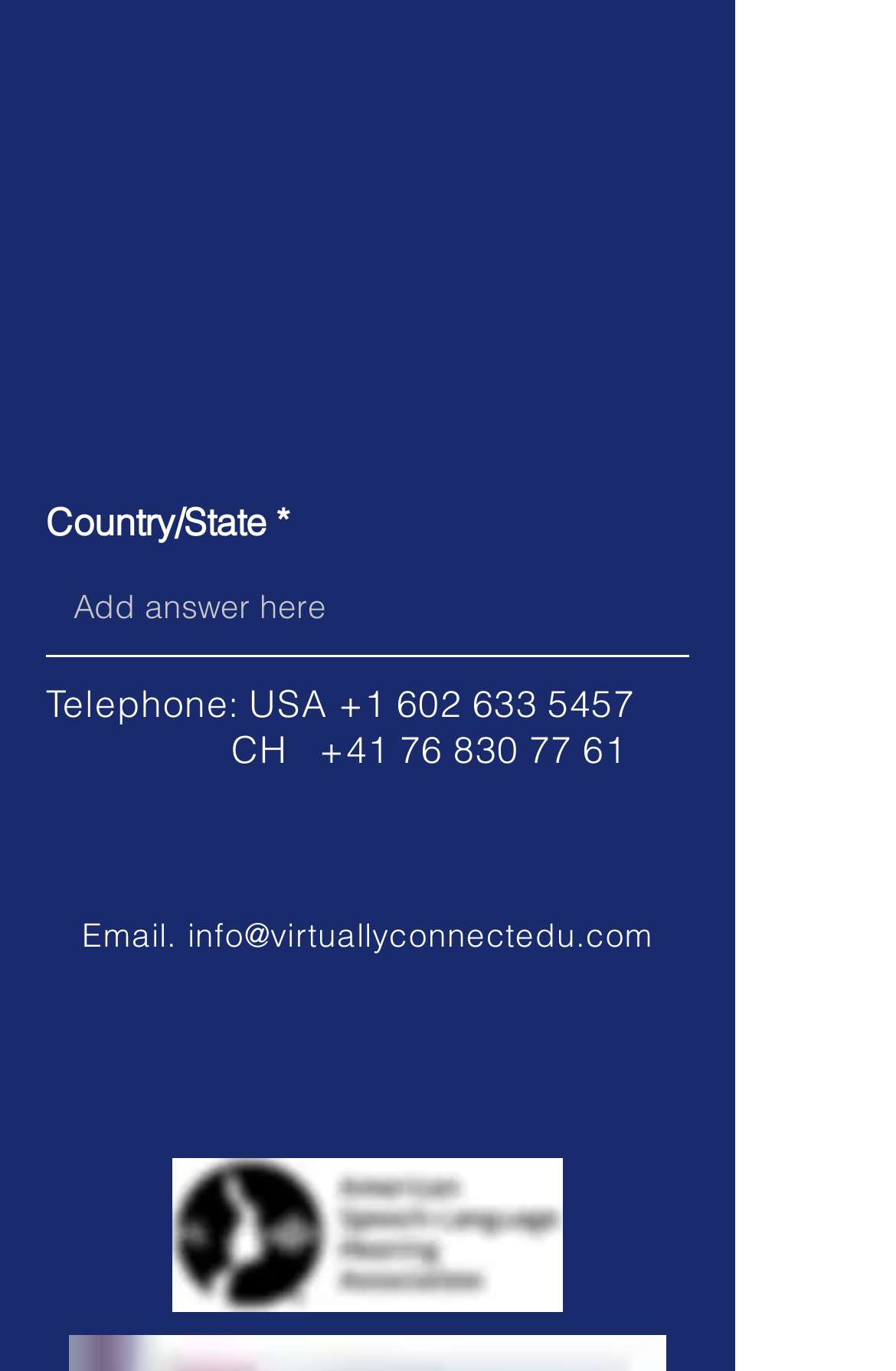Find the bounding box coordinates of the element to click in order to complete the given instruction: "Click the submit button."

[0.256, 0.58, 0.564, 0.65]